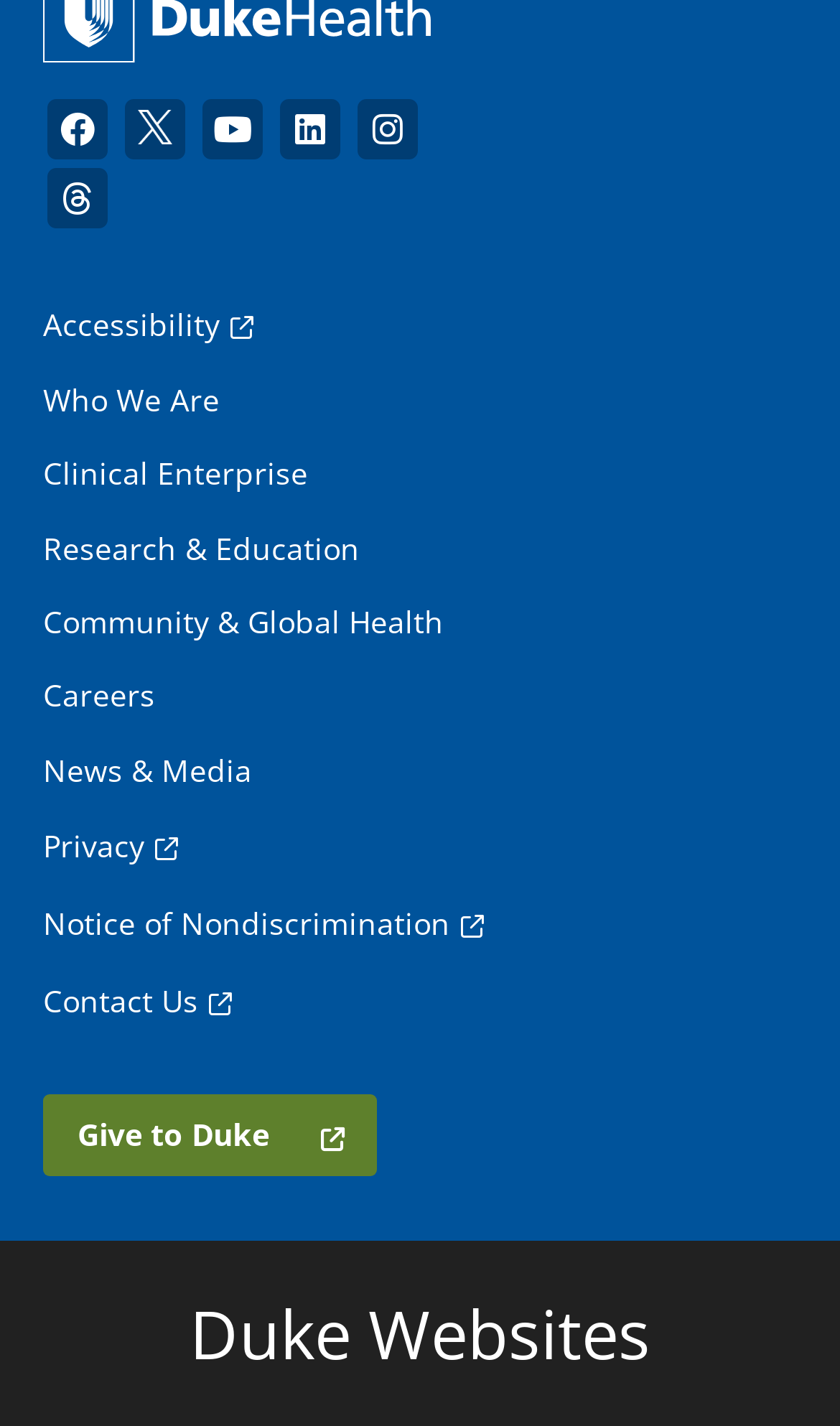What social media platforms are listed at the top?
Using the image as a reference, answer the question with a short word or phrase.

Facebook, Twitter, YouTube, LinkedIn, Instagram